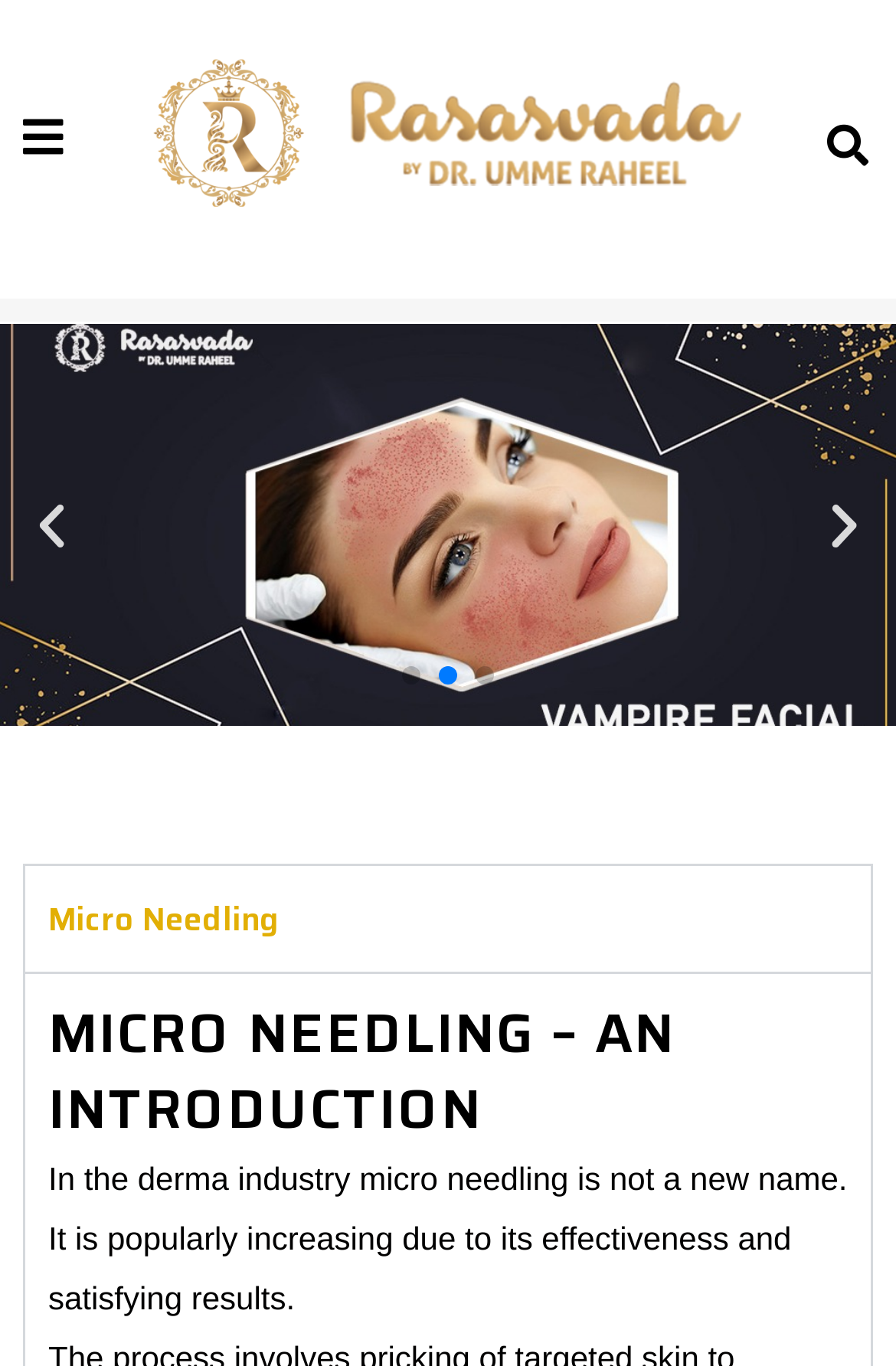What is the purpose of the search textbox?
With the help of the image, please provide a detailed response to the question.

The search textbox is located at the top of the webpage, and its purpose is to allow users to search for specific content within the website. This is inferred from the textbox's label 'Search' and its typical placement at the top of a webpage.